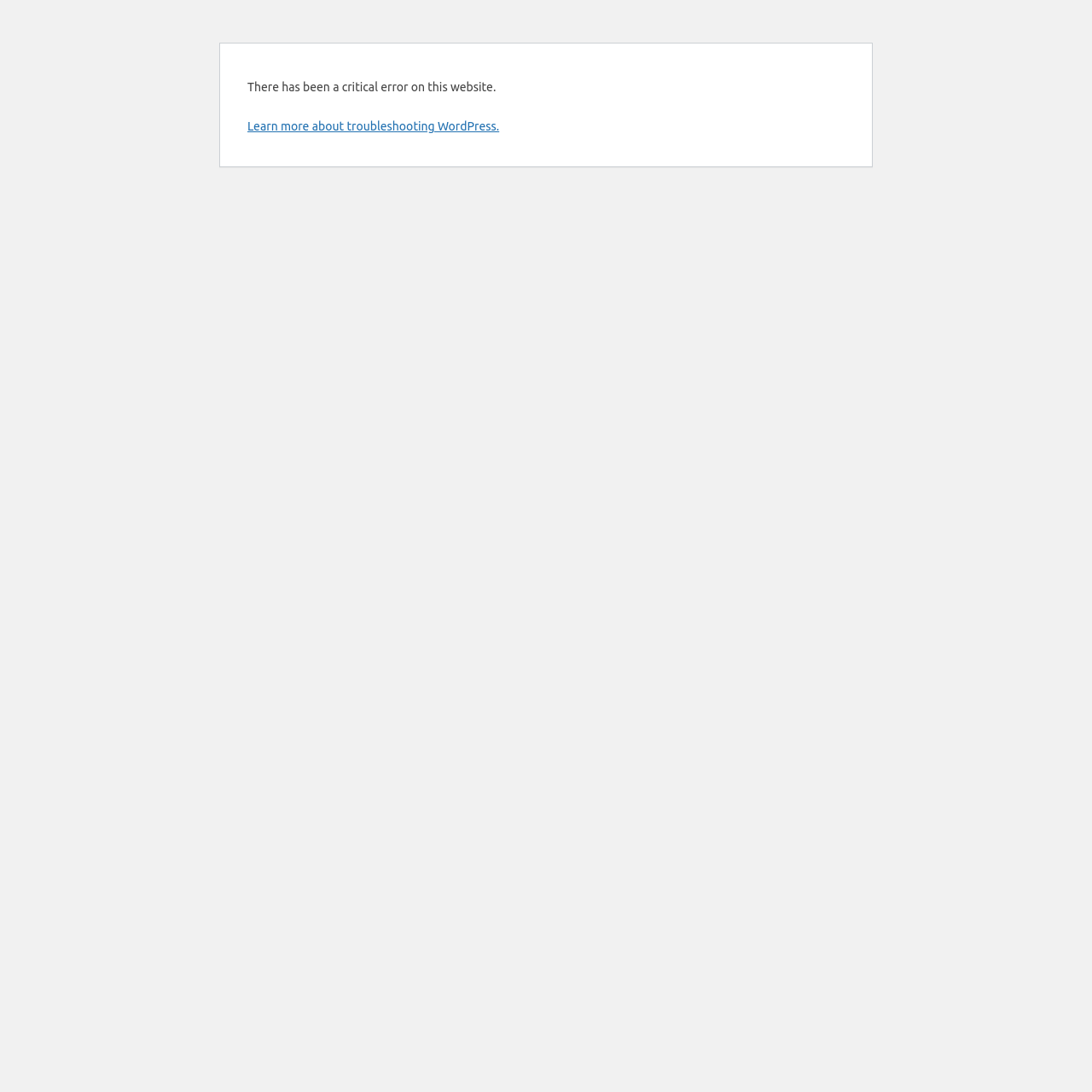From the webpage screenshot, predict the bounding box of the UI element that matches this description: "Learn more about troubleshooting WordPress.".

[0.227, 0.109, 0.457, 0.122]